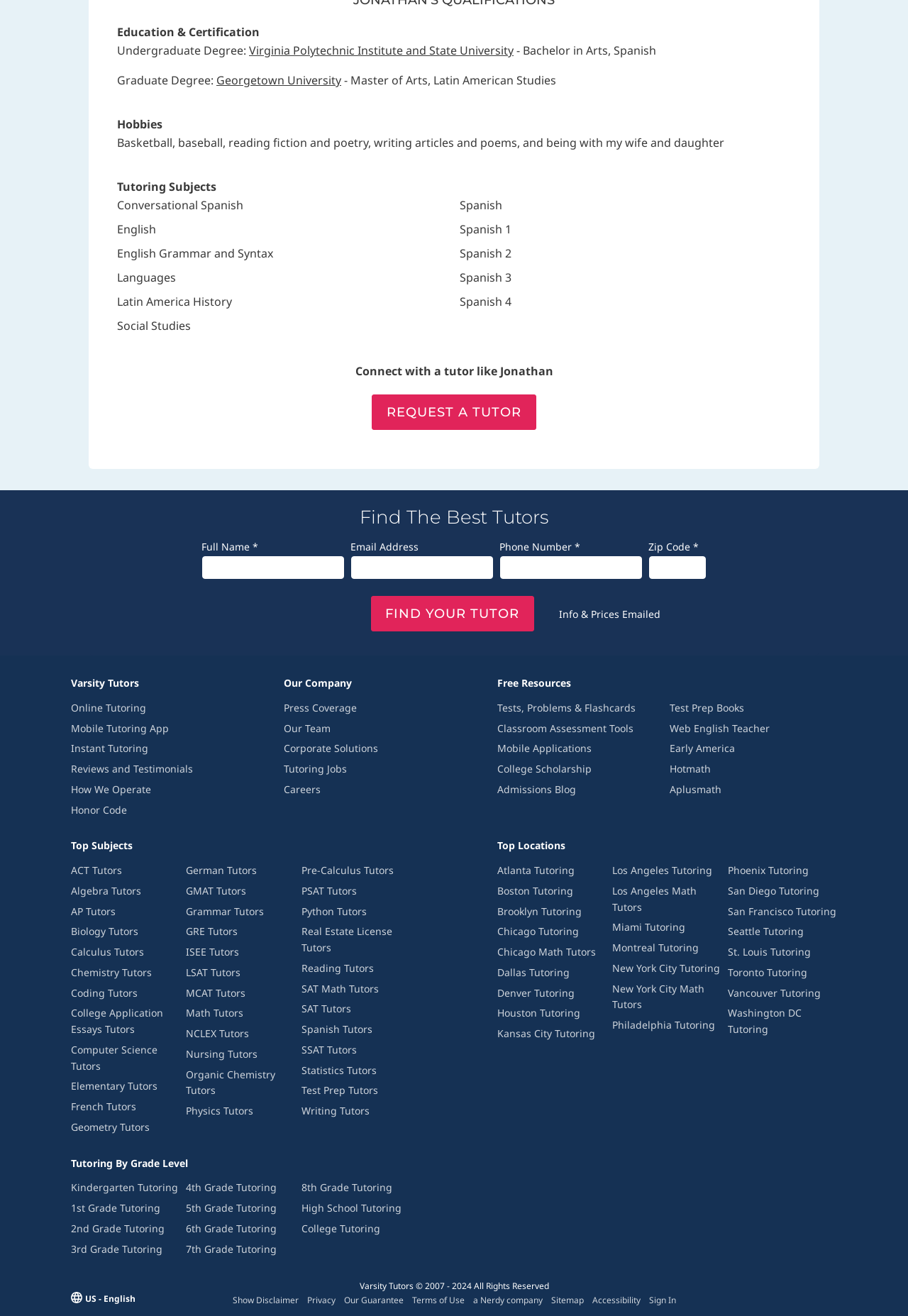Please provide a detailed answer to the question below by examining the image:
What is the purpose of the 'REQUEST A TUTOR' button?

The 'REQUEST A TUTOR' button is located below the tutor's information, and its purpose is to allow users to request the tutor's services, likely to initiate a tutoring session or to get more information about the tutor.